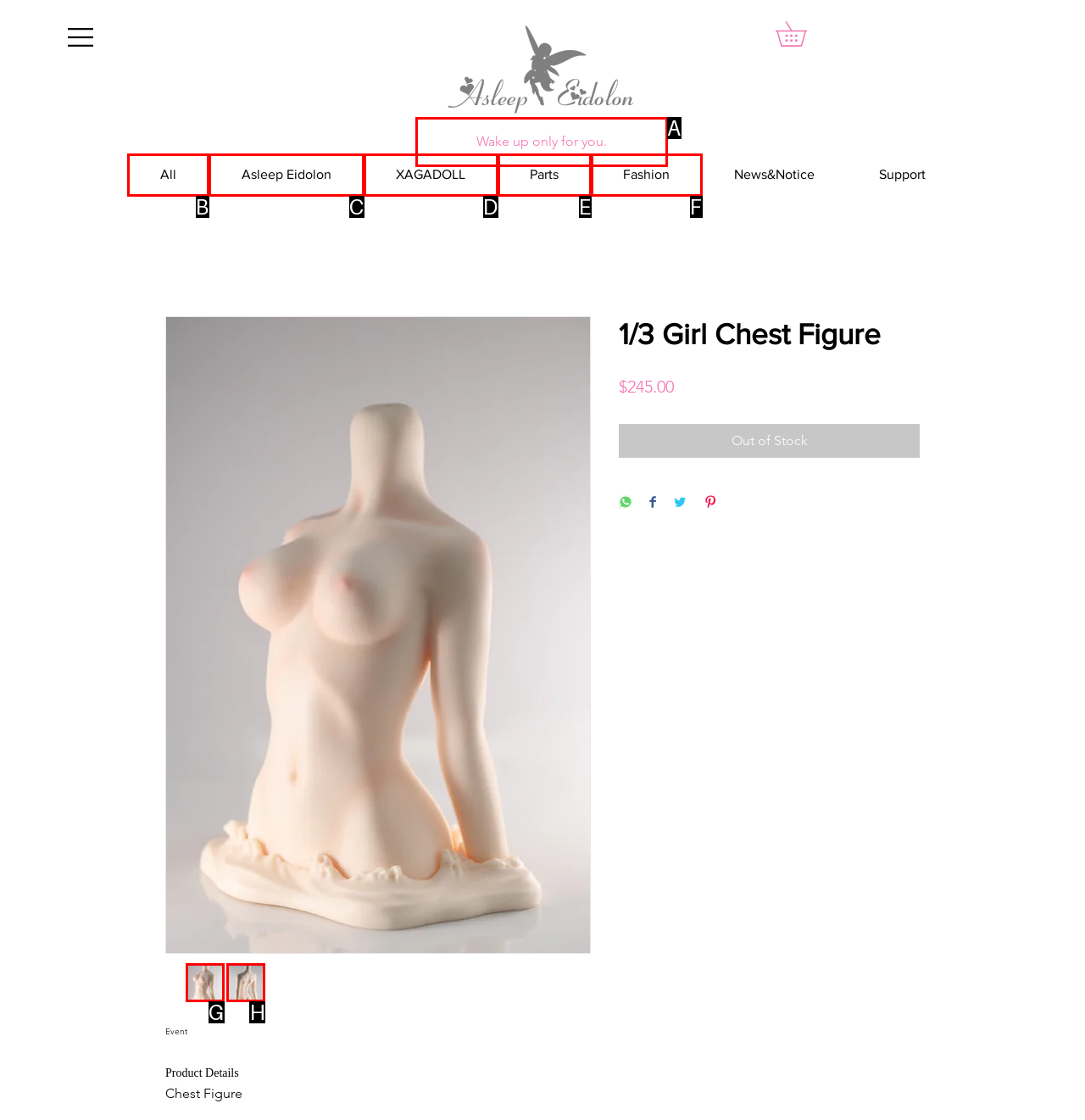From the given choices, determine which HTML element matches the description: Technical Information. Reply with the appropriate letter.

None